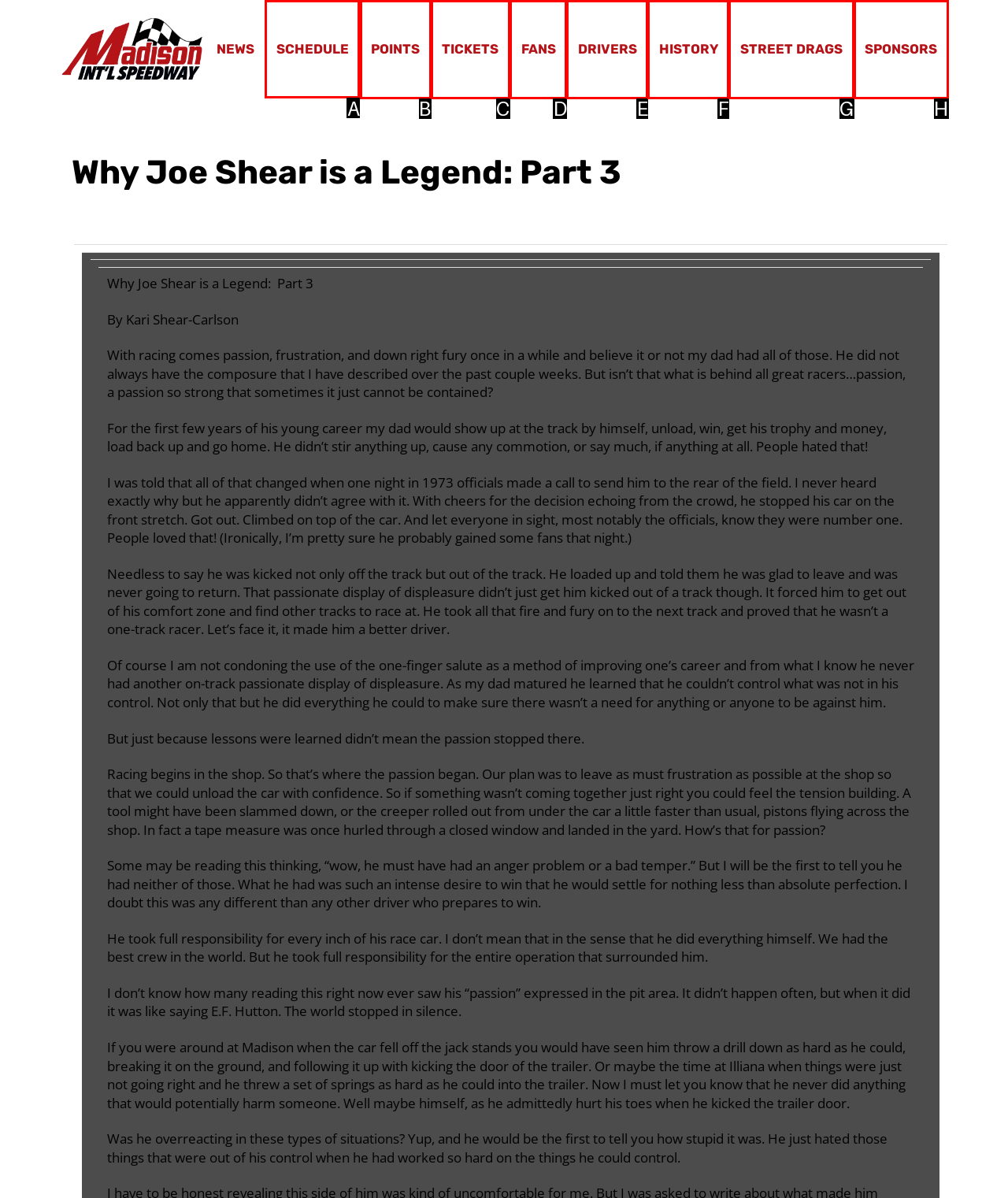Determine which HTML element to click to execute the following task: Check schedule Answer with the letter of the selected option.

A